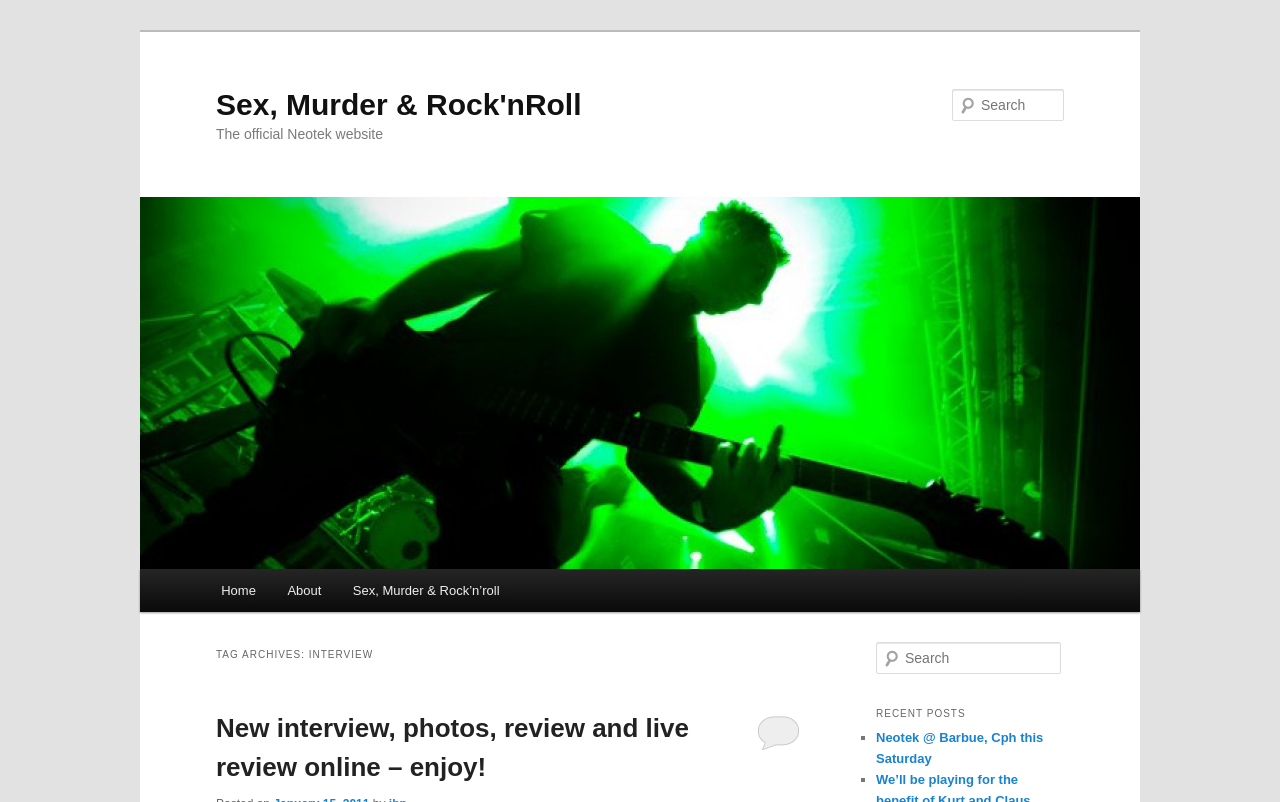Please specify the bounding box coordinates for the clickable region that will help you carry out the instruction: "Search for something".

[0.744, 0.111, 0.831, 0.151]